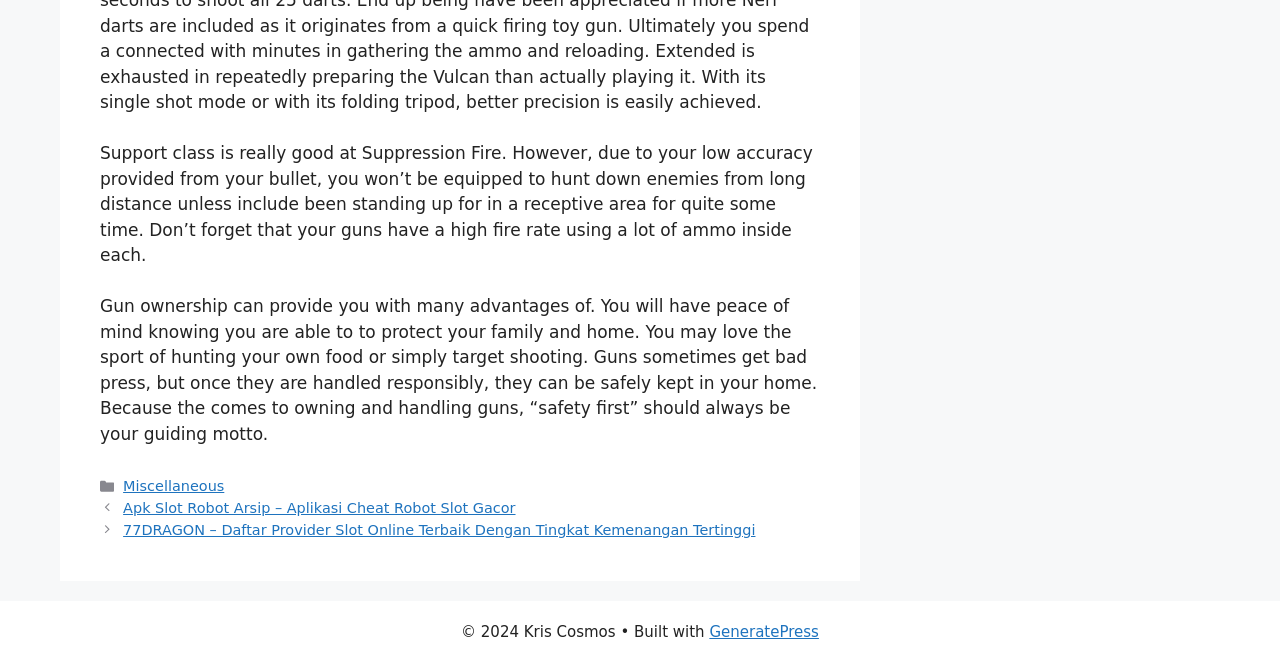What is the name of the website's copyright holder?
Based on the content of the image, thoroughly explain and answer the question.

The copyright information at the bottom of the page states '© 2024 Kris Cosmos', which indicates that Kris Cosmos is the copyright holder of the website.